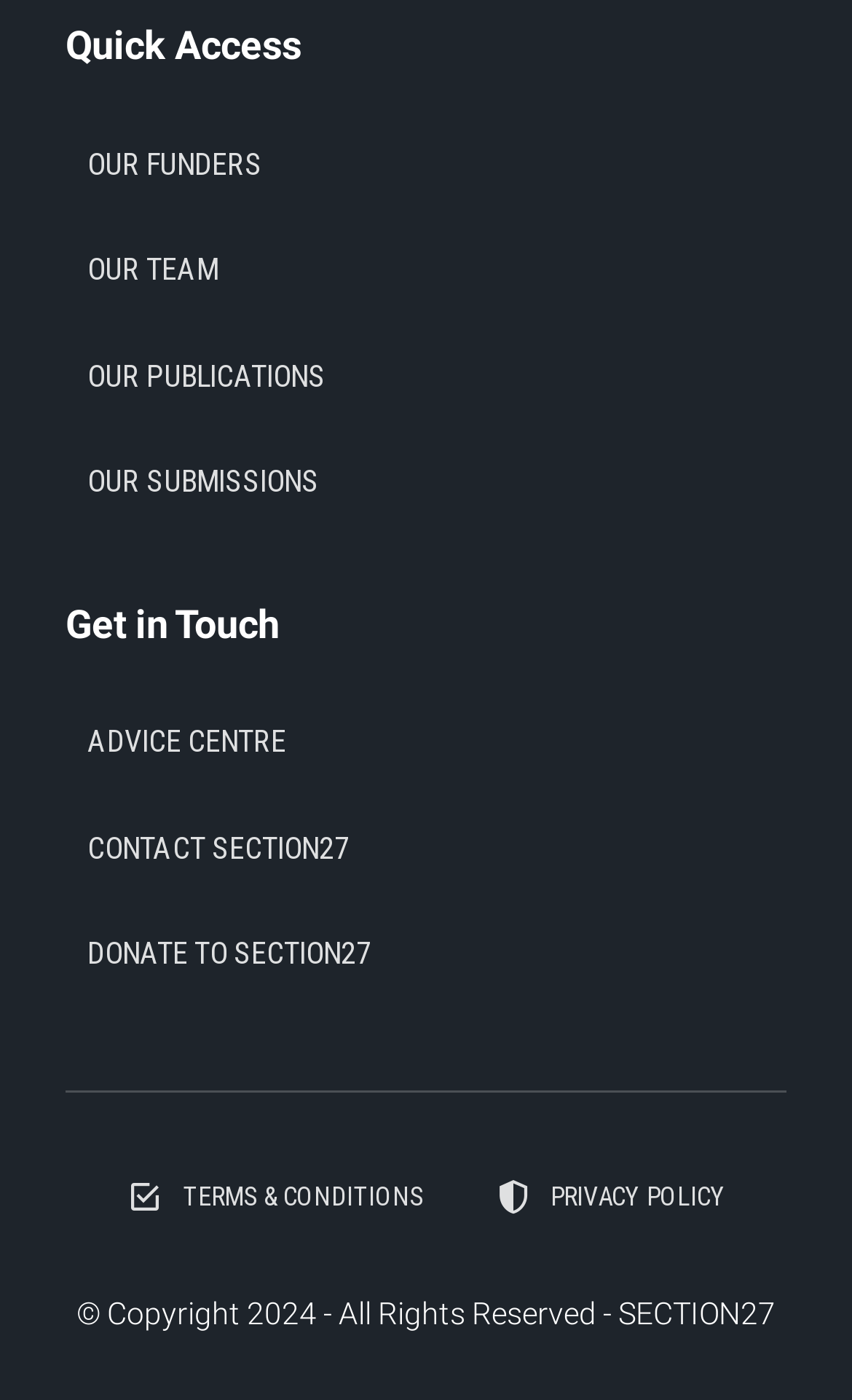Give a concise answer using only one word or phrase for this question:
How many links are under 'Quick Access'?

5